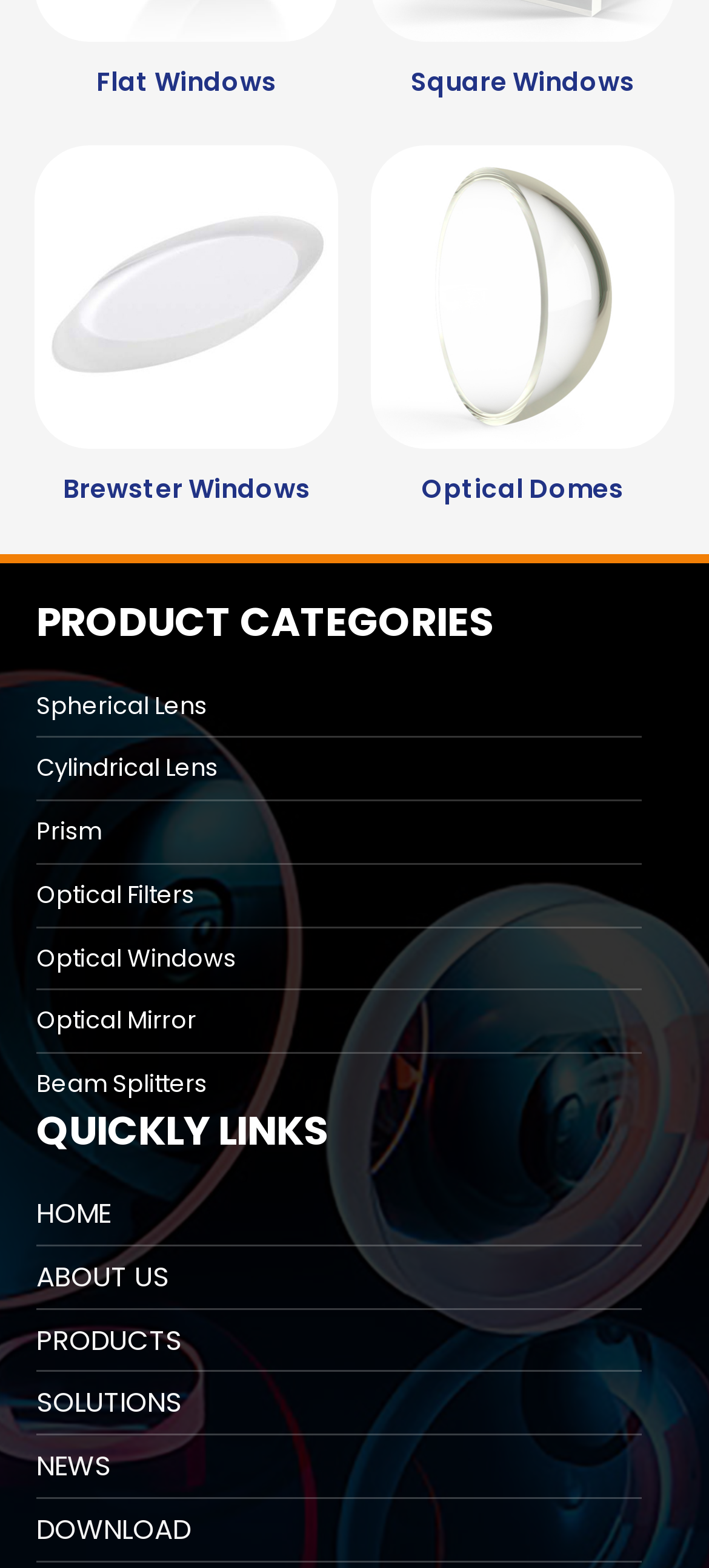Determine the bounding box coordinates of the target area to click to execute the following instruction: "visit HOME page."

[0.051, 0.76, 0.904, 0.789]